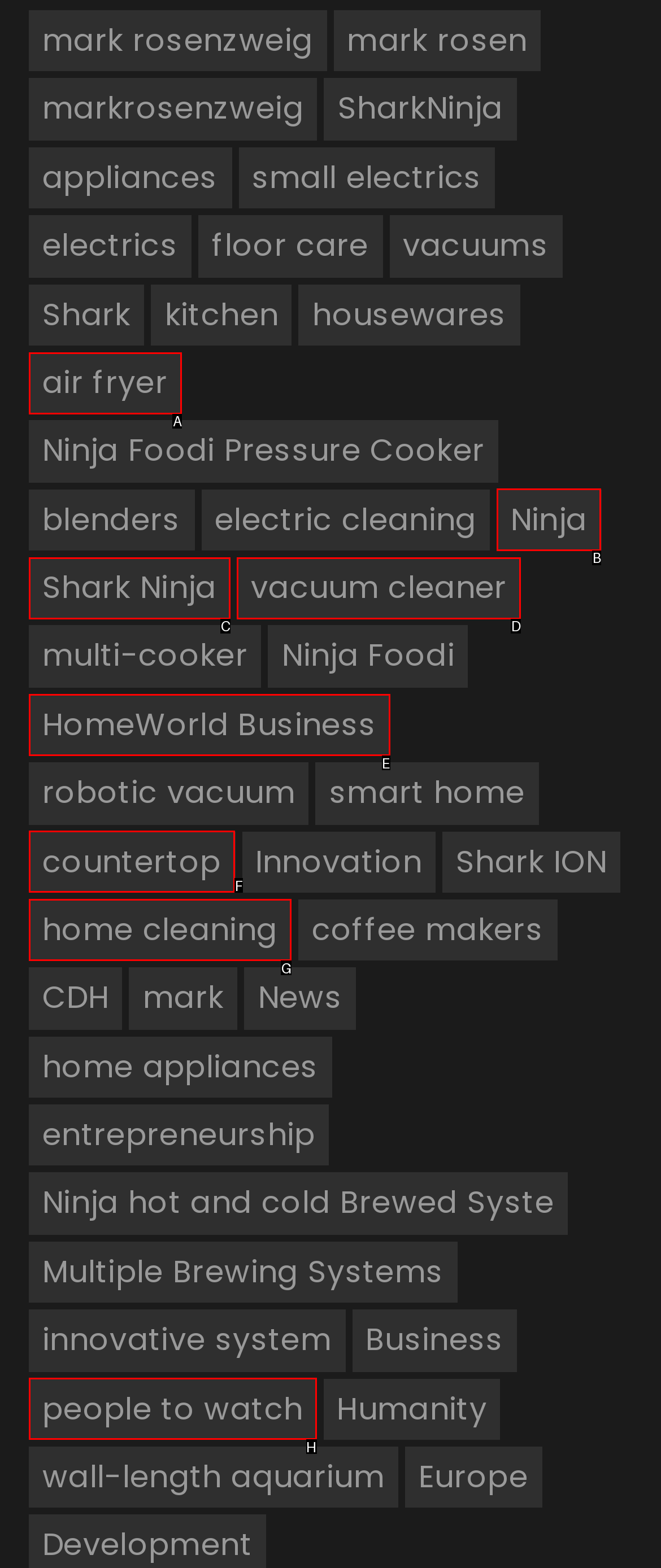Identify the appropriate choice to fulfill this task: learn about air fryer
Respond with the letter corresponding to the correct option.

A